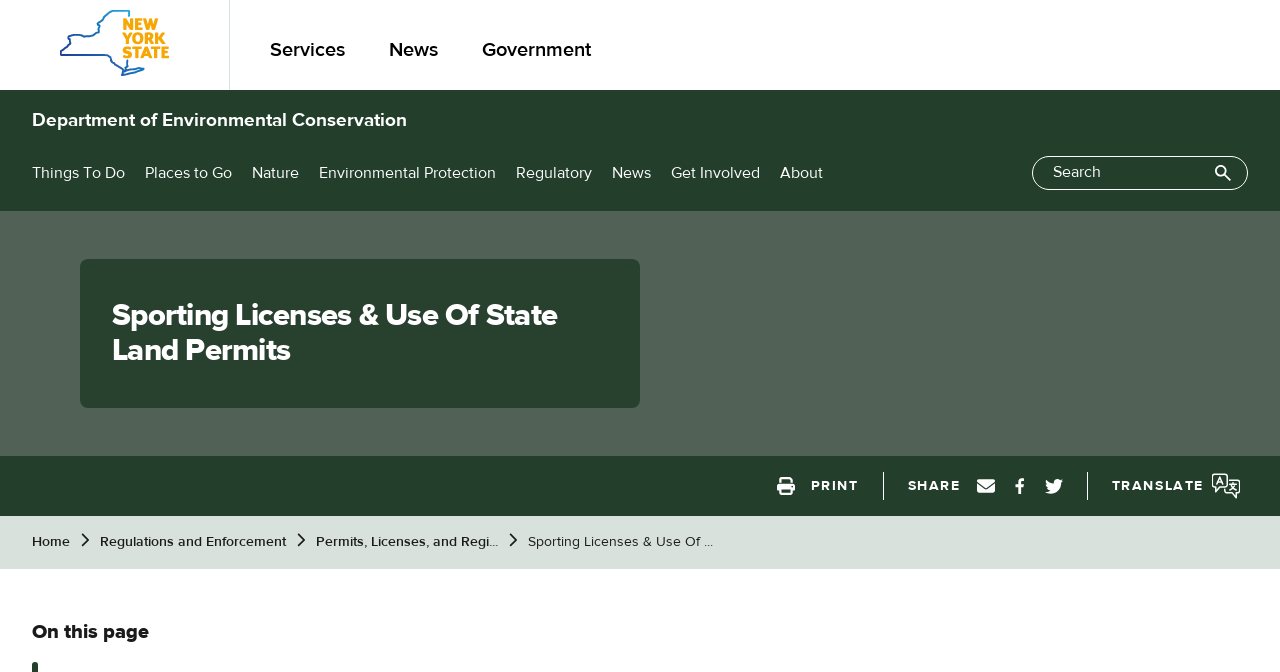Determine the bounding box coordinates of the section I need to click to execute the following instruction: "Go to New York State Home". Provide the coordinates as four float numbers between 0 and 1, i.e., [left, top, right, bottom].

[0.008, 0.015, 0.171, 0.119]